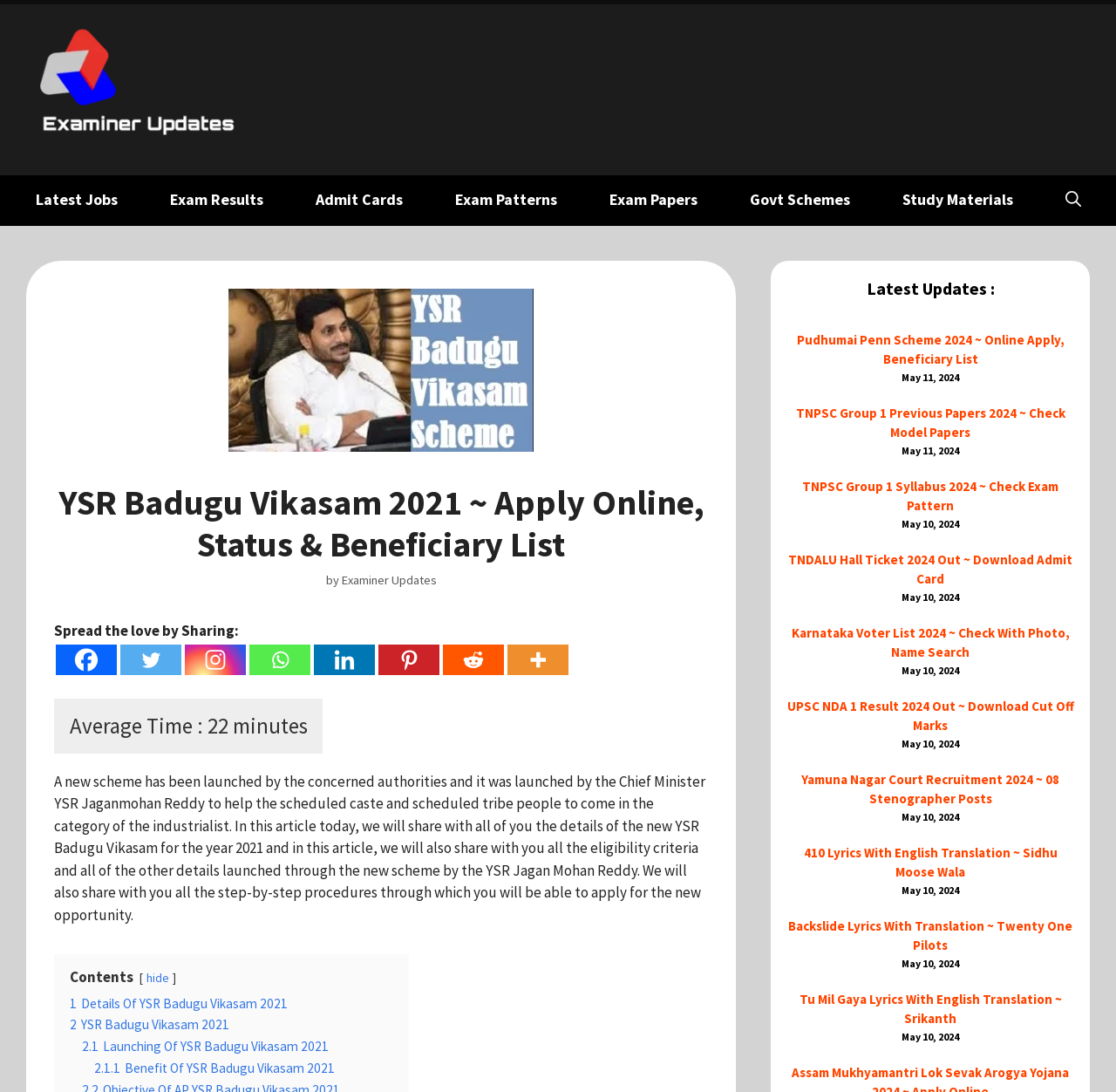Give a one-word or short phrase answer to the question: 
What is the name of the scheme launched by YSR Jaganmohan Reddy?

YSR Badugu Vikasam 2021